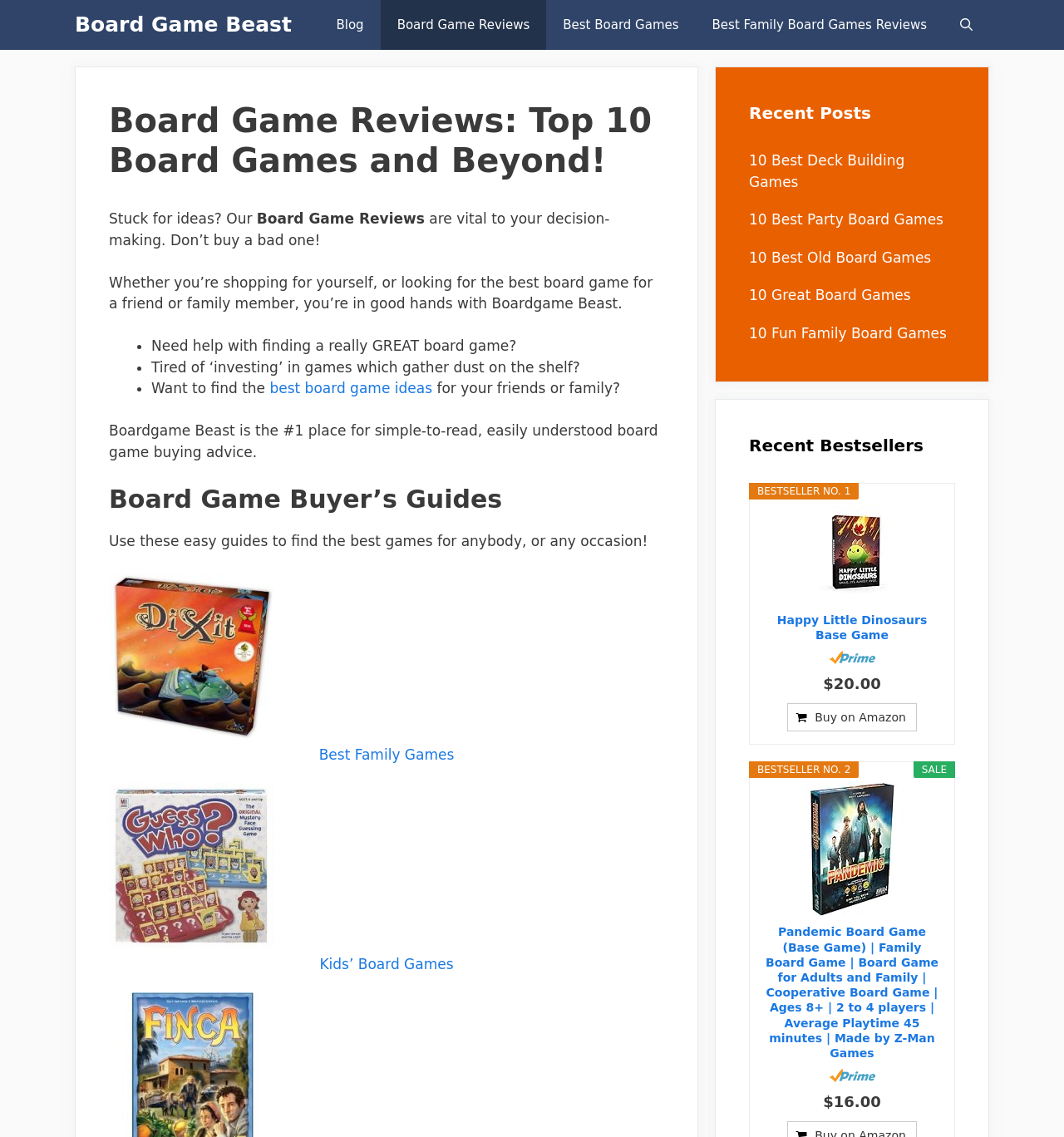Refer to the screenshot and answer the following question in detail:
What is the price of the 'Happy Little Dinosaurs Base Game' on Amazon?

According to the webpage, the 'Happy Little Dinosaurs Base Game' is a bestseller, and its price on Amazon is $20.00, as shown in the product listing.